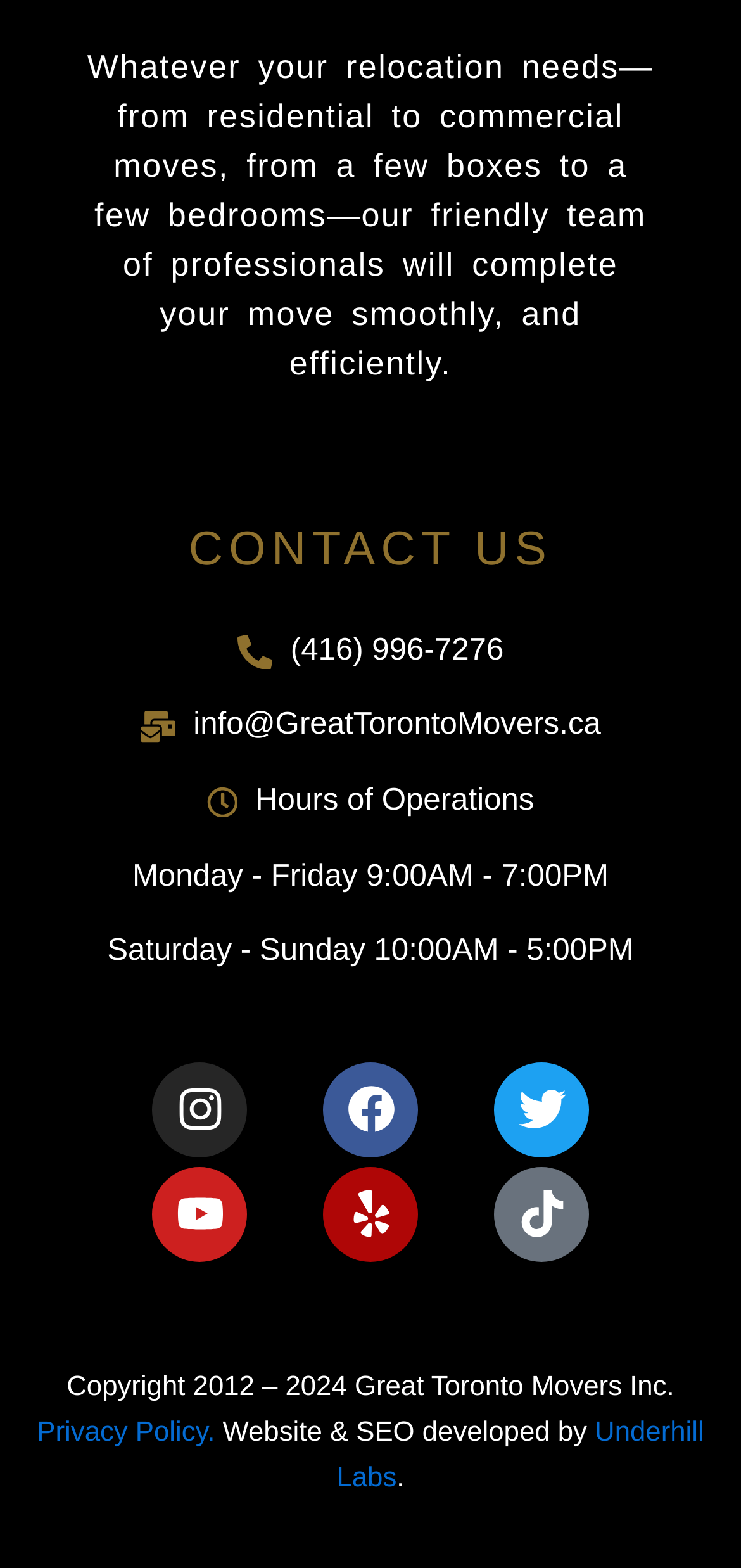What is the company name?
Please provide a comprehensive and detailed answer to the question.

I found the company name by looking at the copyright information at the bottom of the page, which says 'Copyright 2012 – 2024 Great Toronto Movers Inc.'.